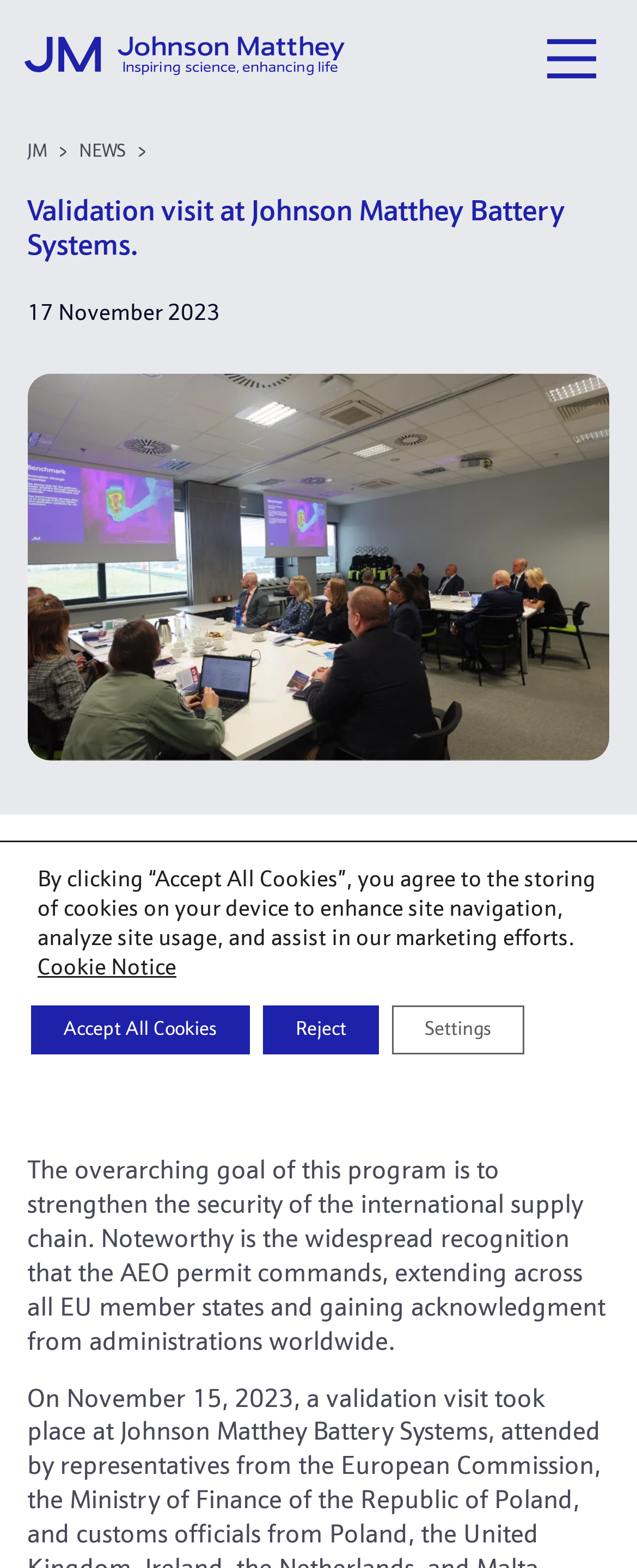Please specify the bounding box coordinates of the region to click in order to perform the following instruction: "Scroll to the top of the page".

[0.928, 0.662, 1.0, 0.691]